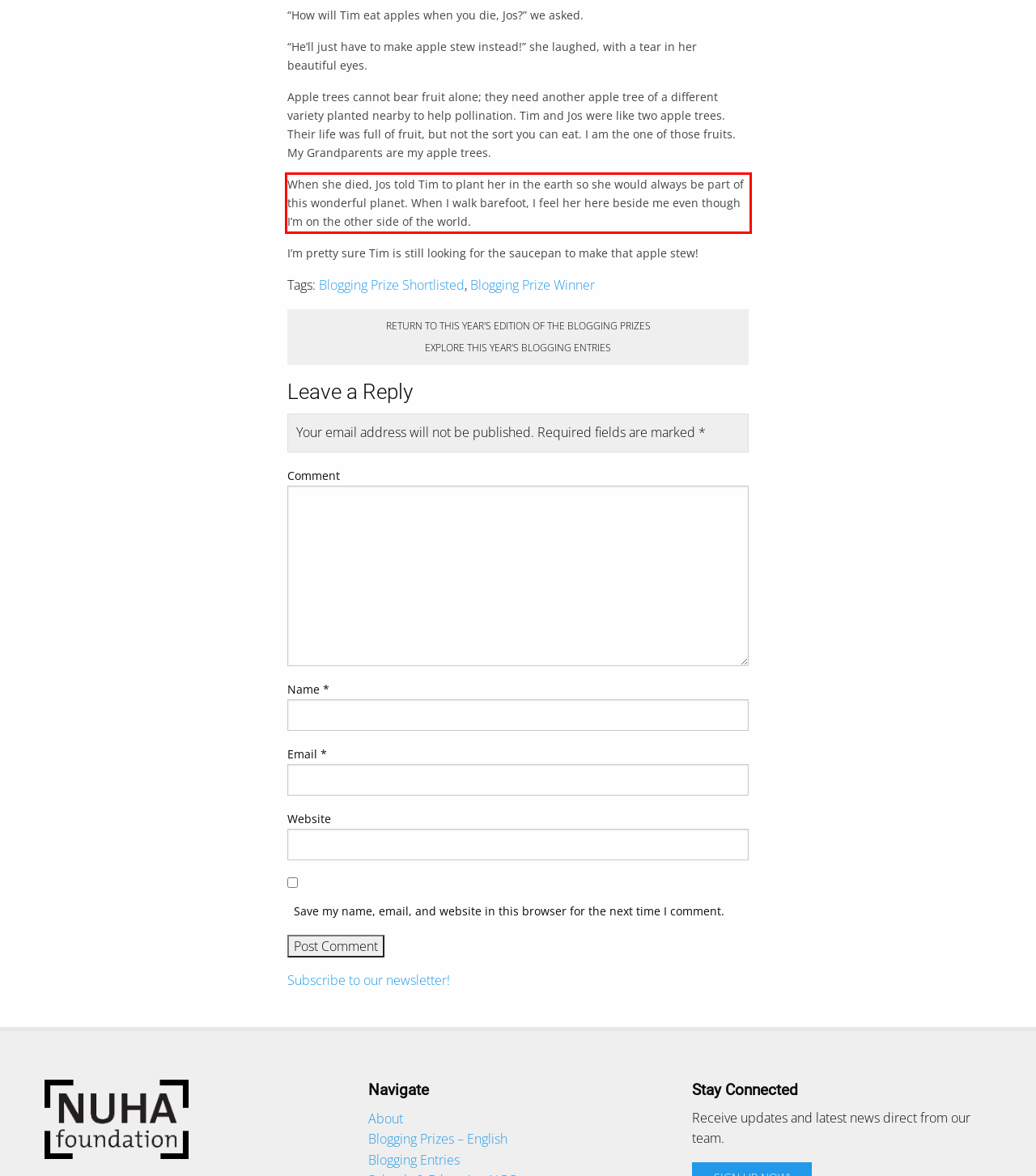Identify the text within the red bounding box on the webpage screenshot and generate the extracted text content.

When she died, Jos told Tim to plant her in the earth so she would always be part of this wonderful planet. When I walk barefoot, I feel her here beside me even though I’m on the other side of the world.